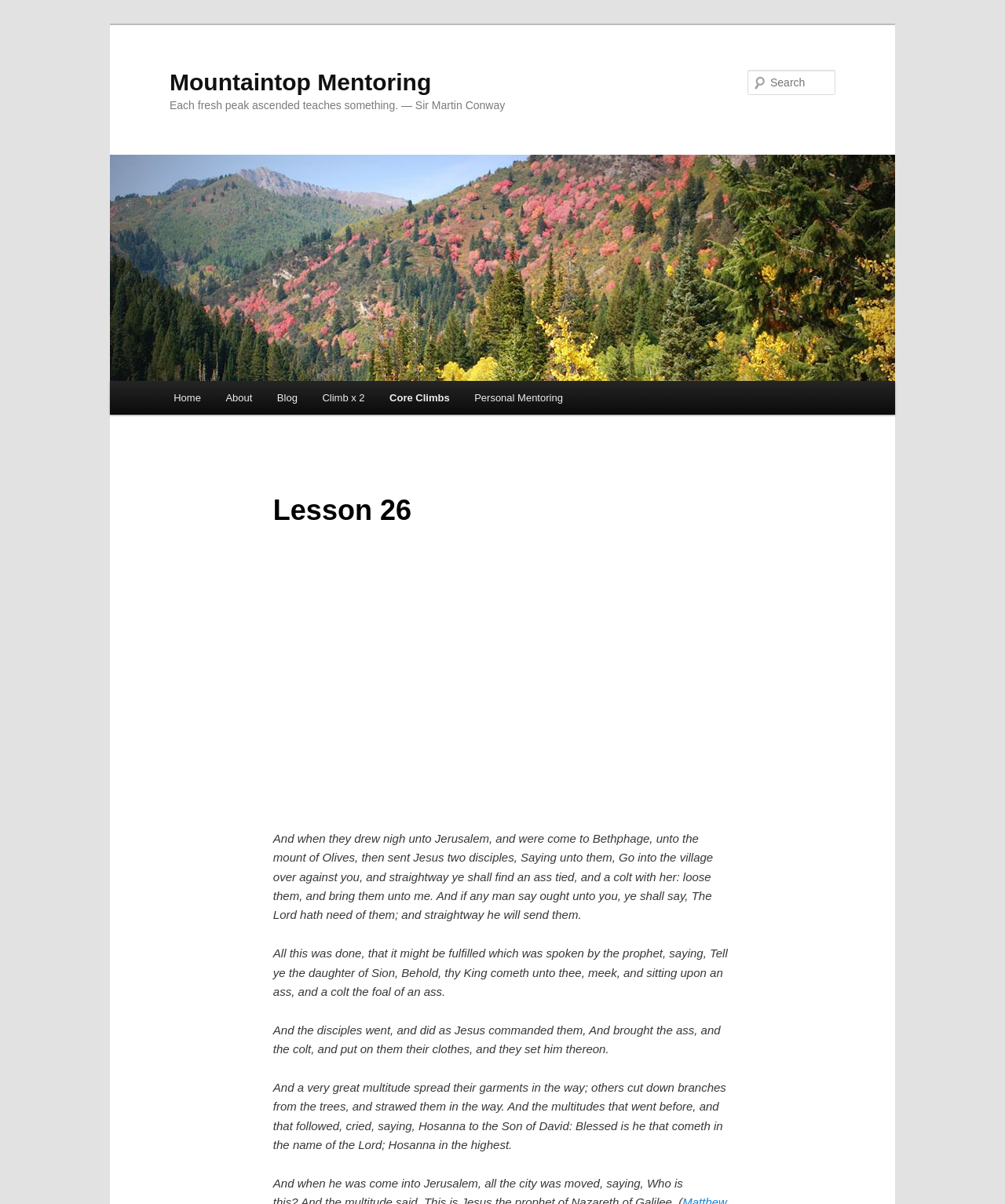Can you specify the bounding box coordinates for the region that should be clicked to fulfill this instruction: "Read Lesson 26".

[0.272, 0.399, 0.728, 0.447]